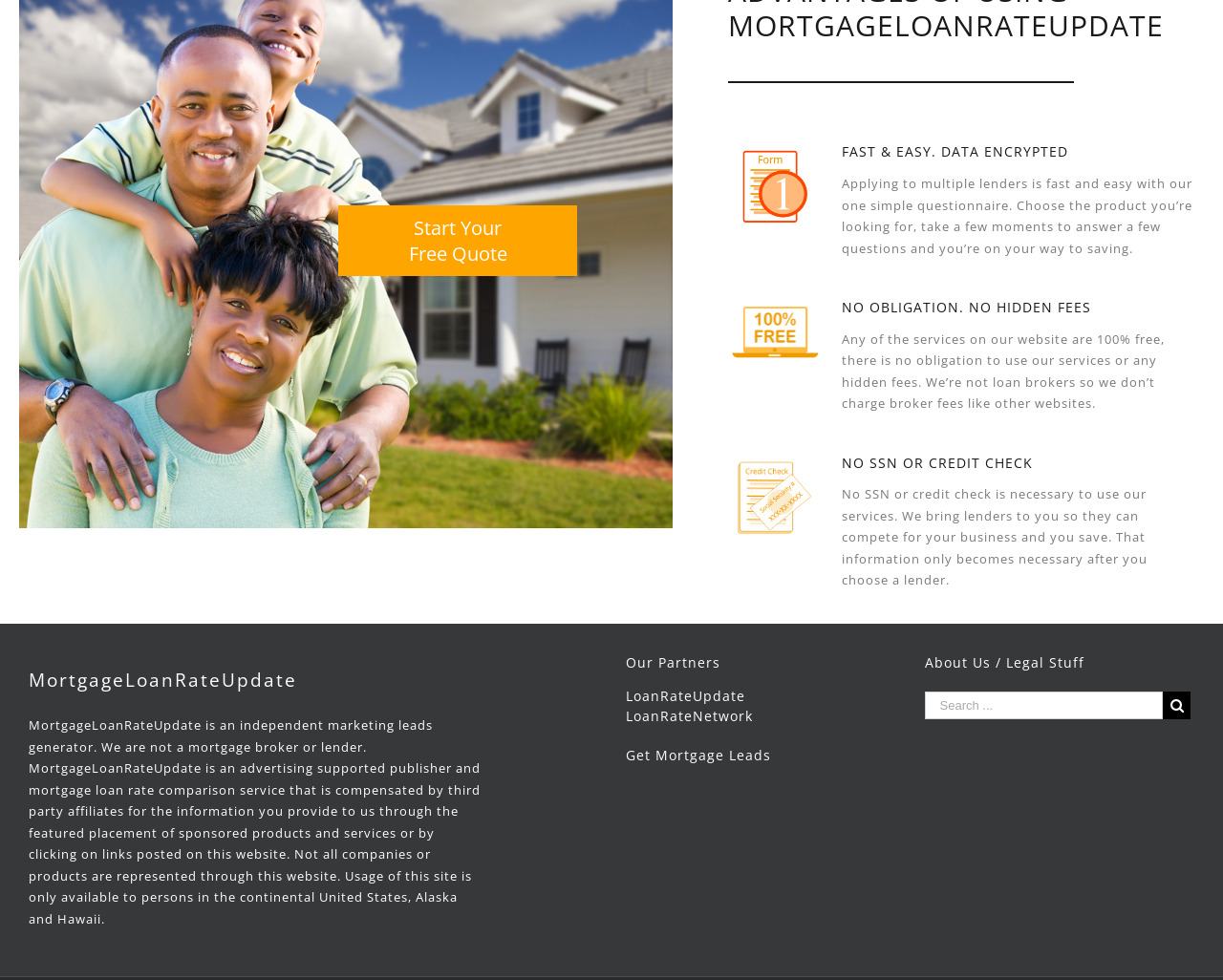Given the description About Us / Legal Stuff, predict the bounding box coordinates of the UI element. Ensure the coordinates are in the format (top-left x, top-left y, bottom-right x, bottom-right y) and all values are between 0 and 1.

[0.756, 0.666, 0.977, 0.687]